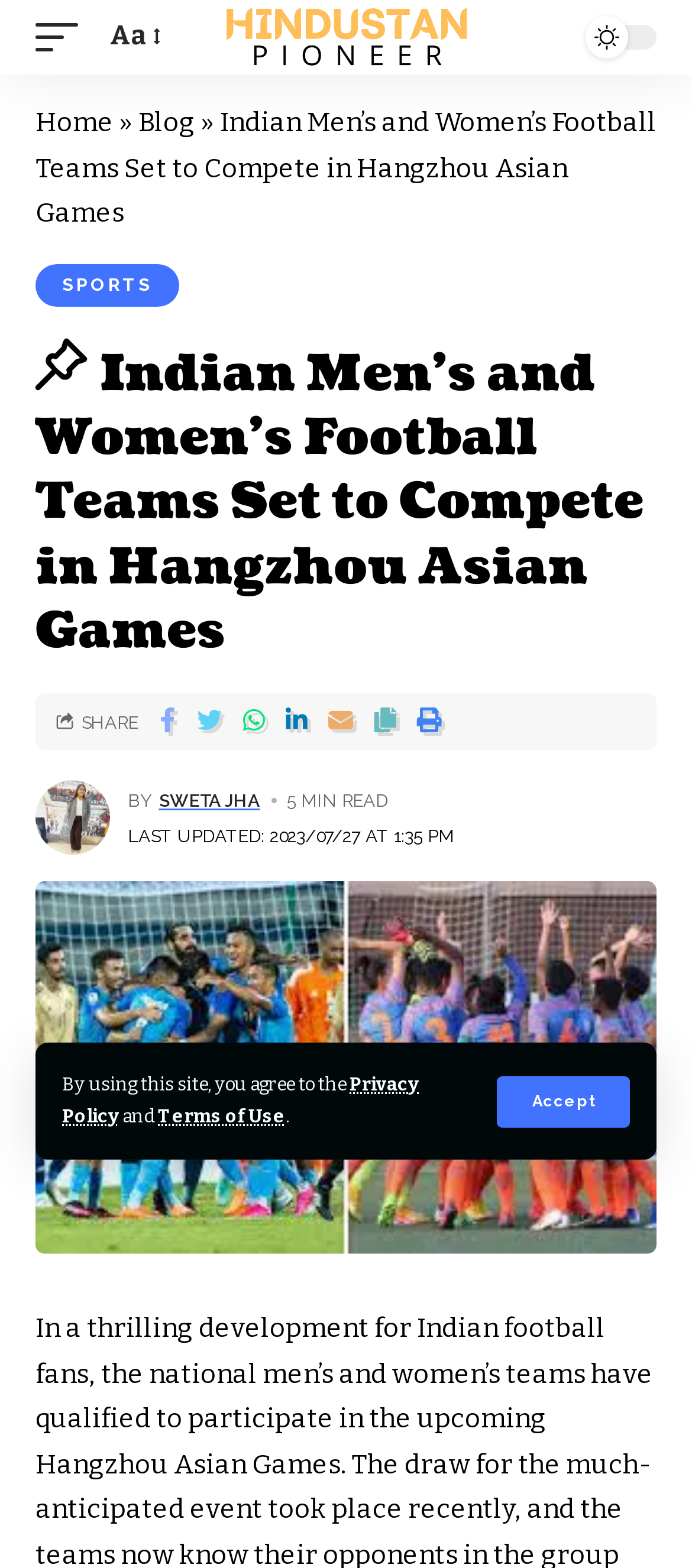Provide the bounding box coordinates of the section that needs to be clicked to accomplish the following instruction: "Share the article."

[0.118, 0.454, 0.2, 0.467]